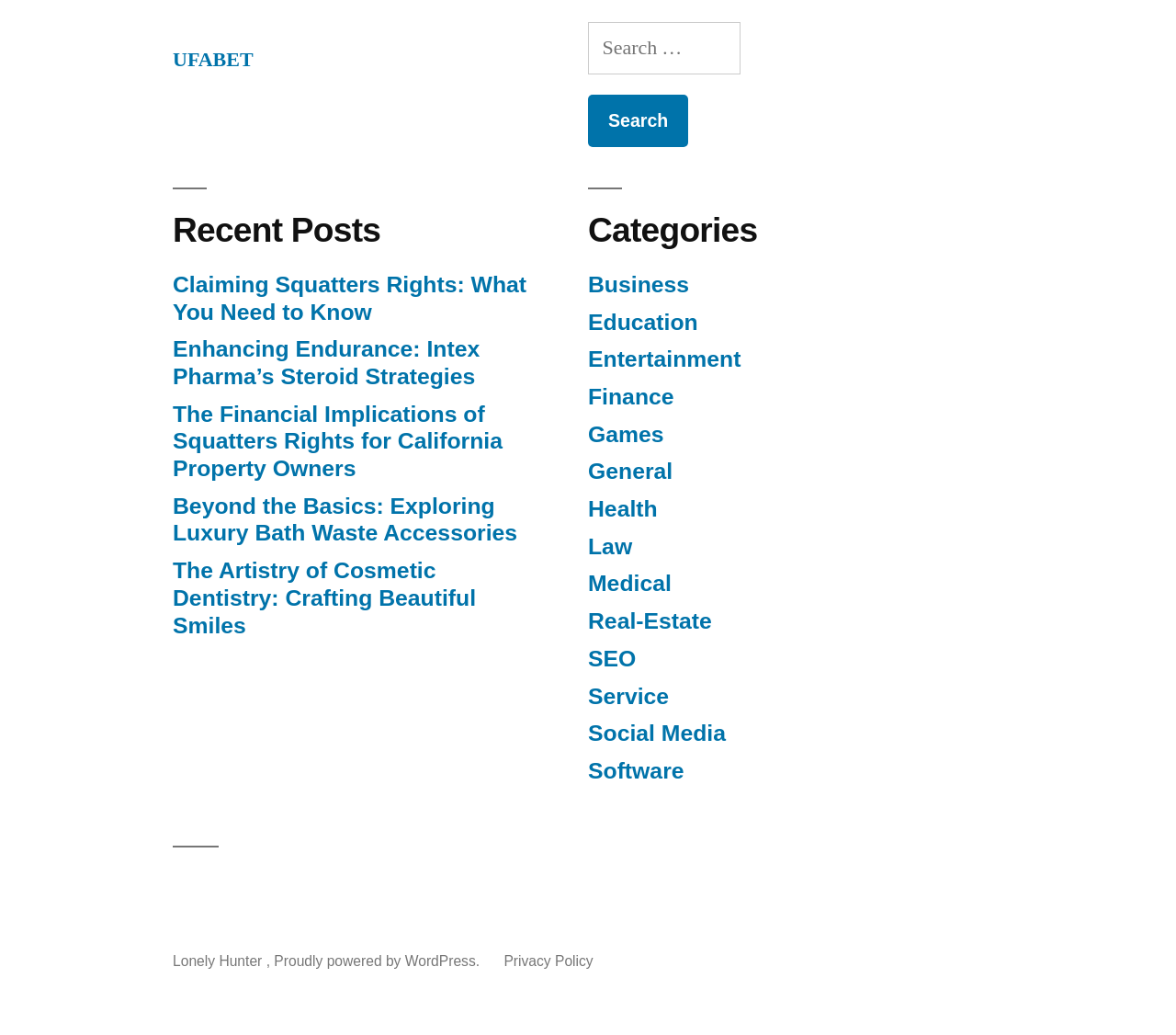What is the title of the first recent post?
Based on the screenshot, provide a one-word or short-phrase response.

Claiming Squatters Rights: What You Need to Know